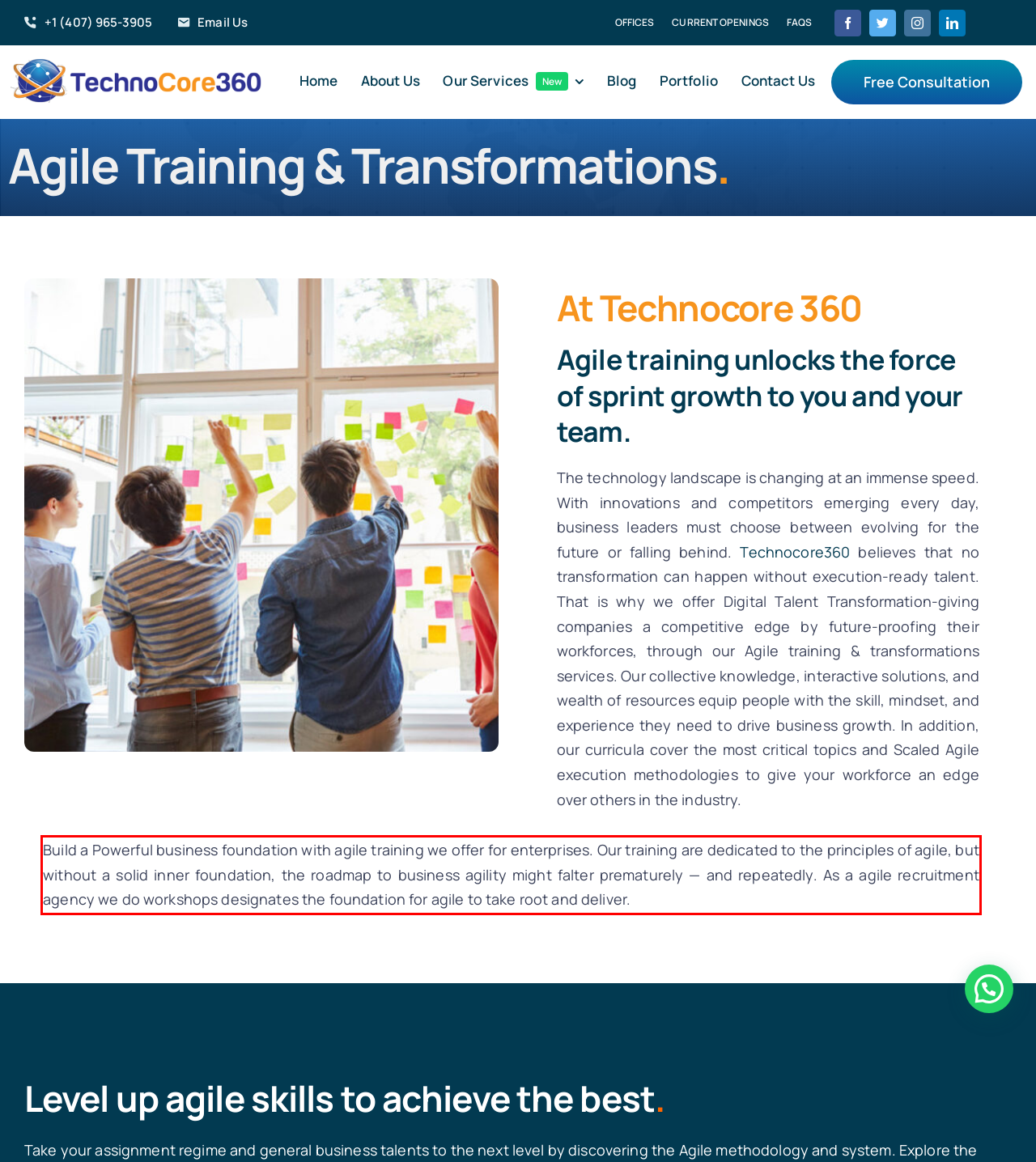Using OCR, extract the text content found within the red bounding box in the given webpage screenshot.

Build a Powerful business foundation with agile training we offer for enterprises. Our training are dedicated to the principles of agile, but without a solid inner foundation, the roadmap to business agility might falter prematurely — and repeatedly. As a agile recruitment agency we do workshops designates the foundation for agile to take root and deliver.